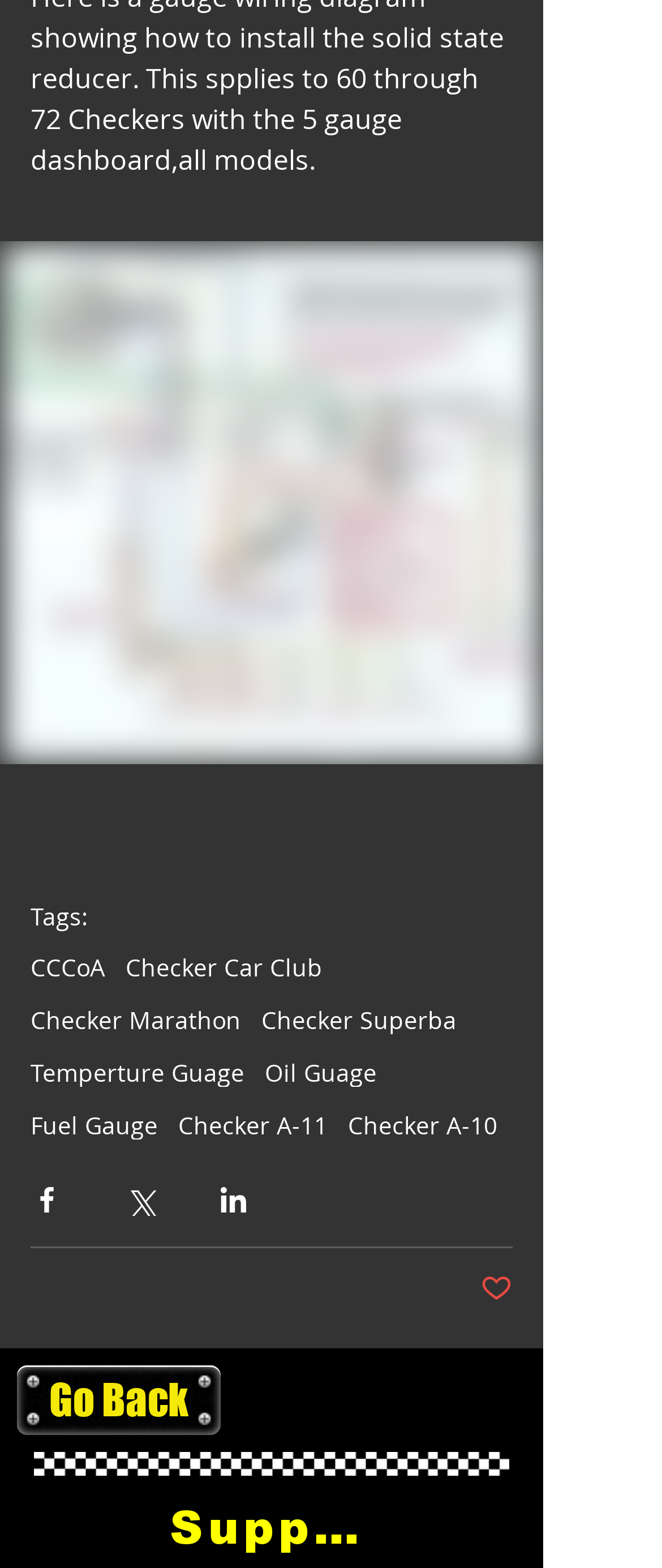Provide the bounding box coordinates of the area you need to click to execute the following instruction: "Search for something".

None